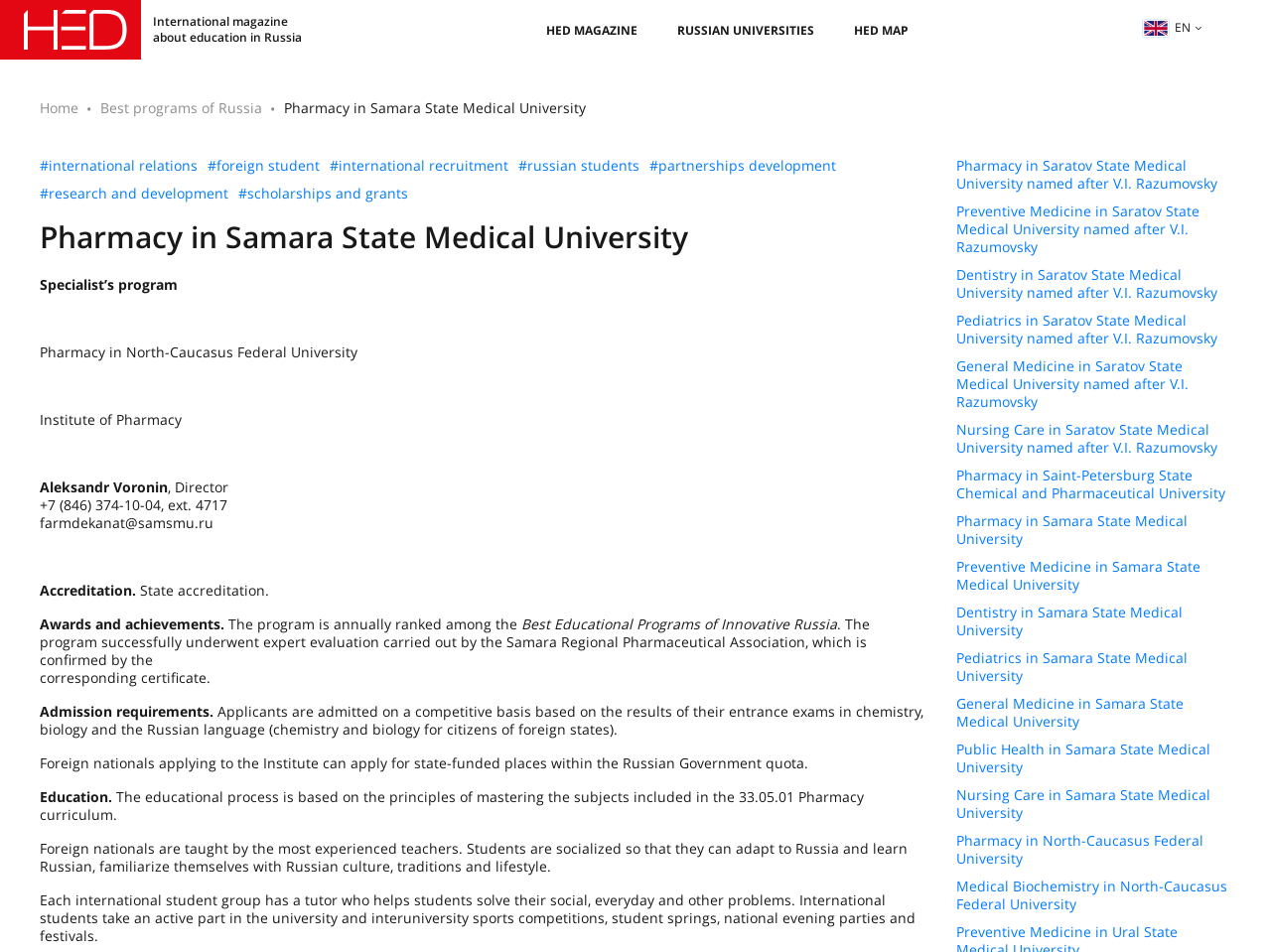Please find the bounding box coordinates of the element that needs to be clicked to perform the following instruction: "Go to 'Home' page". The bounding box coordinates should be four float numbers between 0 and 1, represented as [left, top, right, bottom].

[0.031, 0.103, 0.062, 0.123]